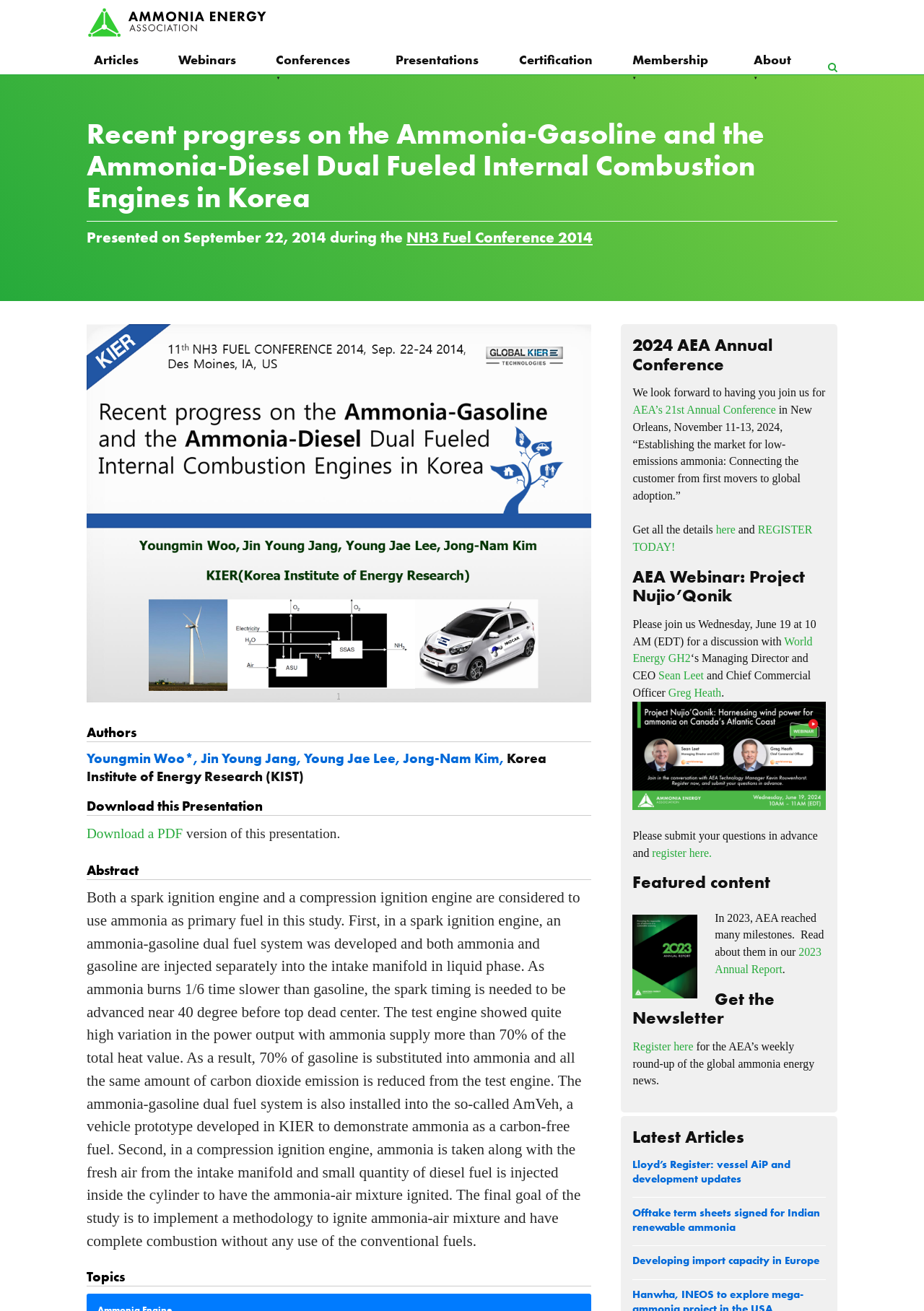Please find the bounding box coordinates of the clickable region needed to complete the following instruction: "Download a PDF of the presentation". The bounding box coordinates must consist of four float numbers between 0 and 1, i.e., [left, top, right, bottom].

[0.094, 0.63, 0.198, 0.642]